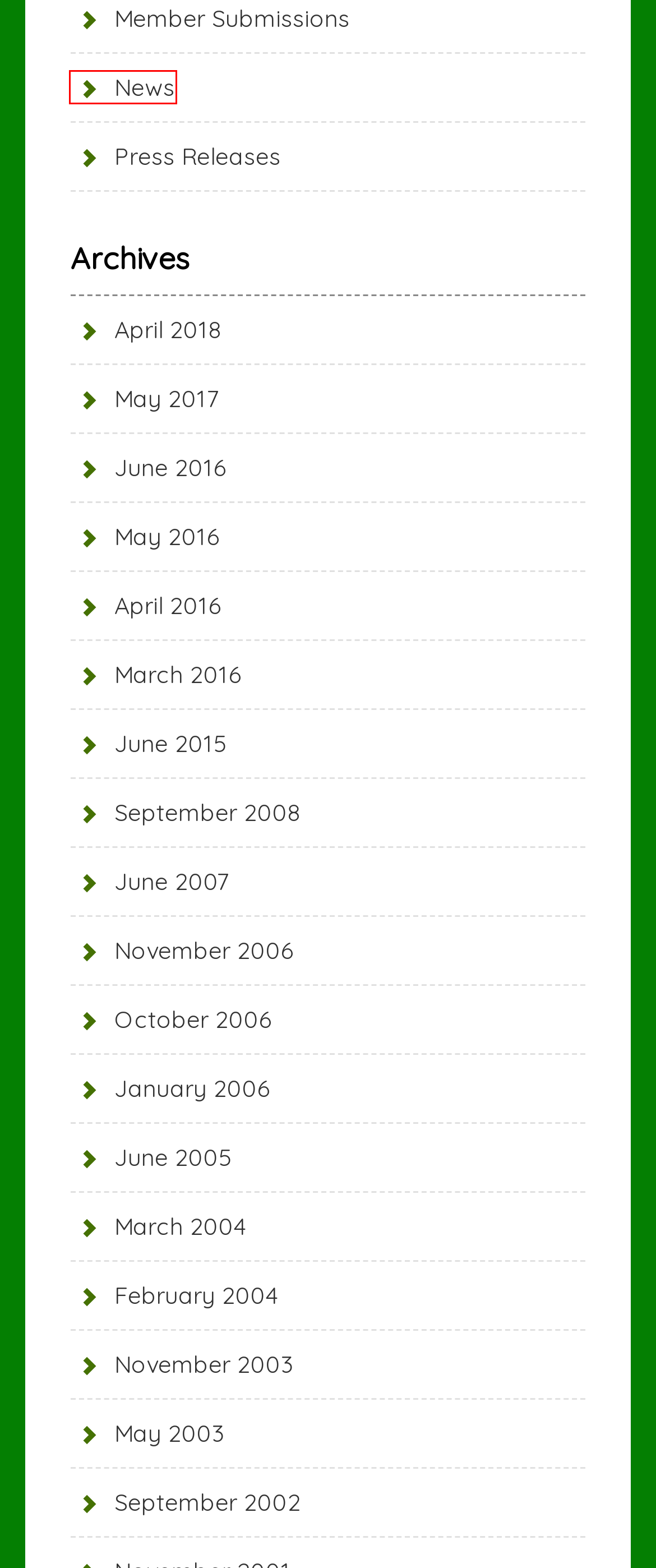Analyze the screenshot of a webpage with a red bounding box and select the webpage description that most accurately describes the new page resulting from clicking the element inside the red box. Here are the candidates:
A. Member Submissions
B. March 2004
C. News
D. June 2007
E. May 2016
F. November 2006
G. October 2006
H. May 2017

C